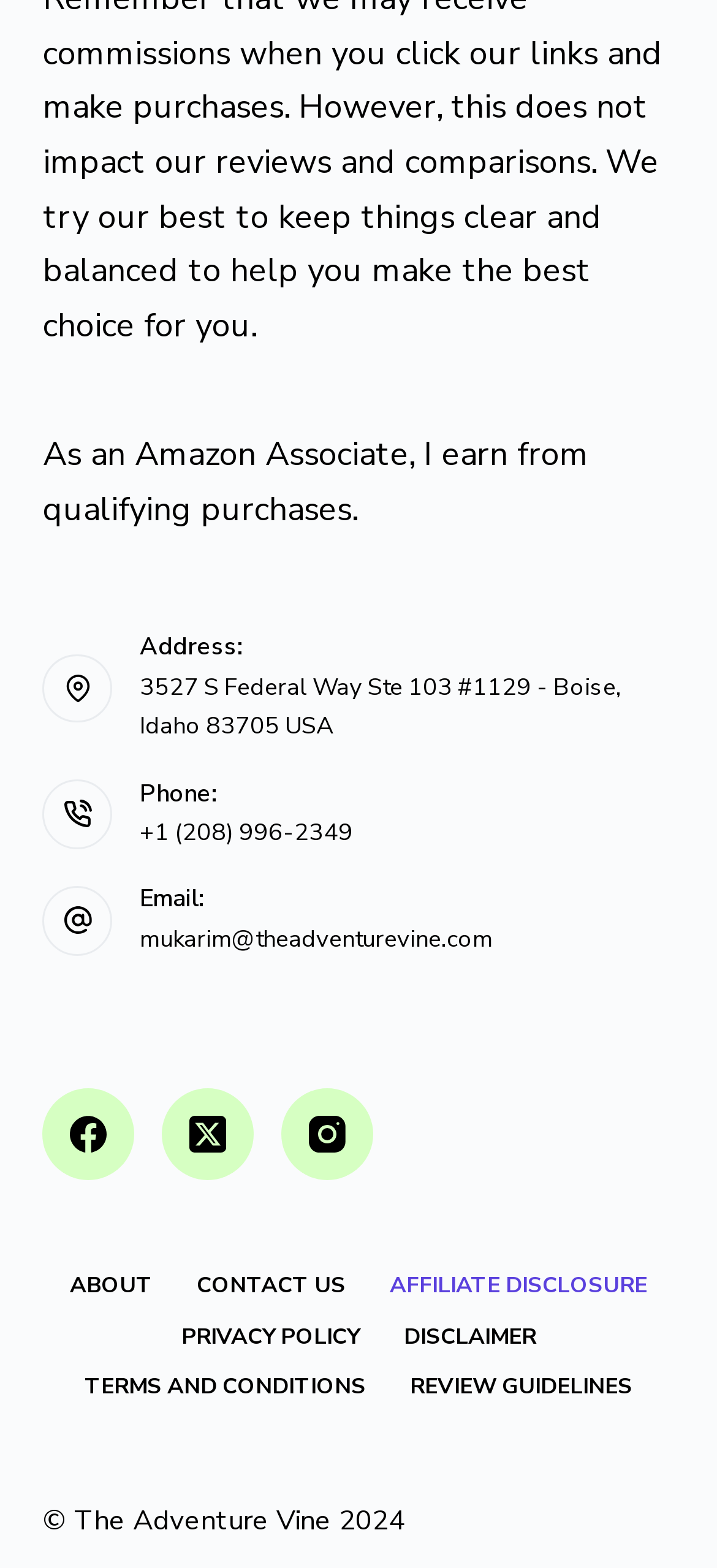Provide a brief response to the question using a single word or phrase: 
What is the email address of The Adventure Vine?

mukarim@theadventurevine.com